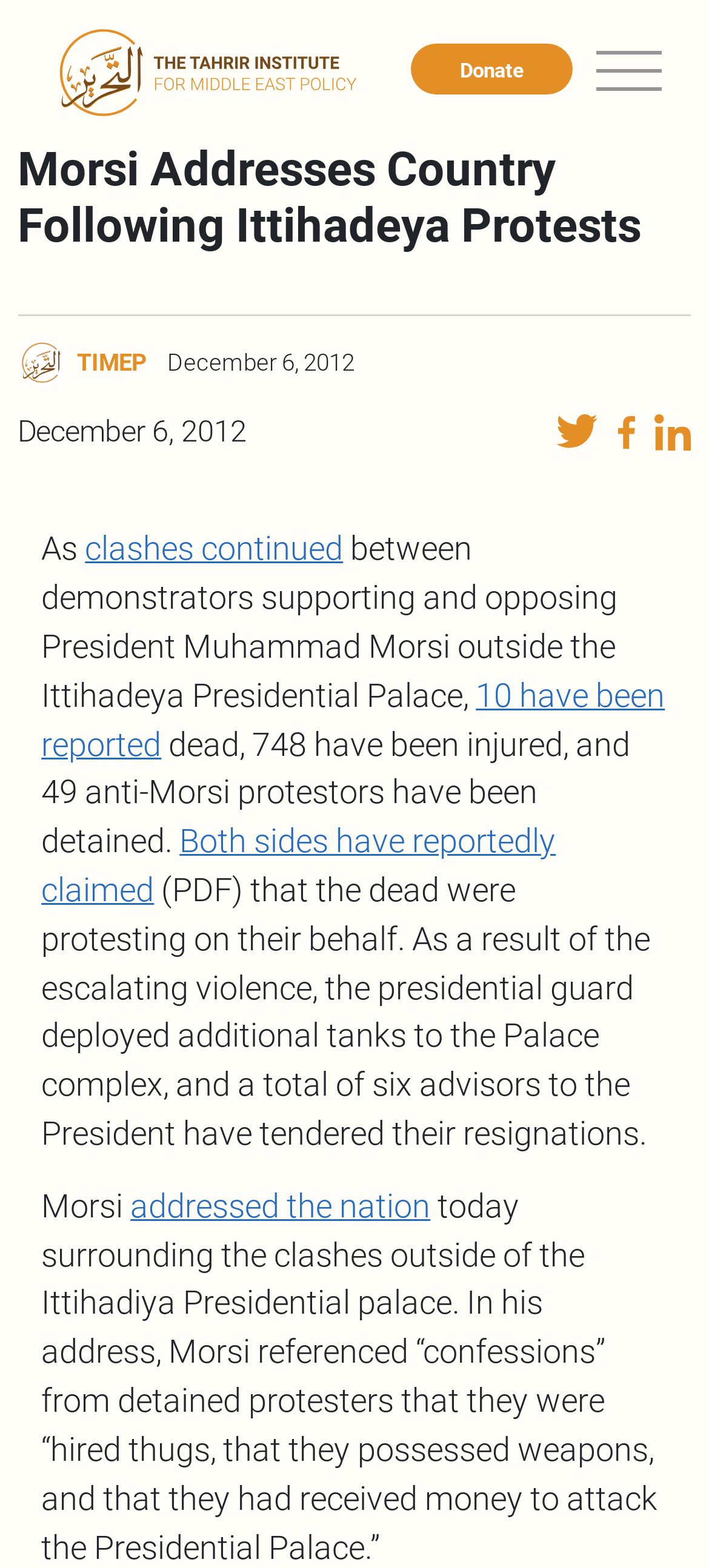What is the organization mentioned that the reader can donate to?
Give a detailed response to the question by analyzing the screenshot.

I found the answer by looking at the link element that says 'TIMEP' which is located at the top of the webpage, next to the 'Donate' link.